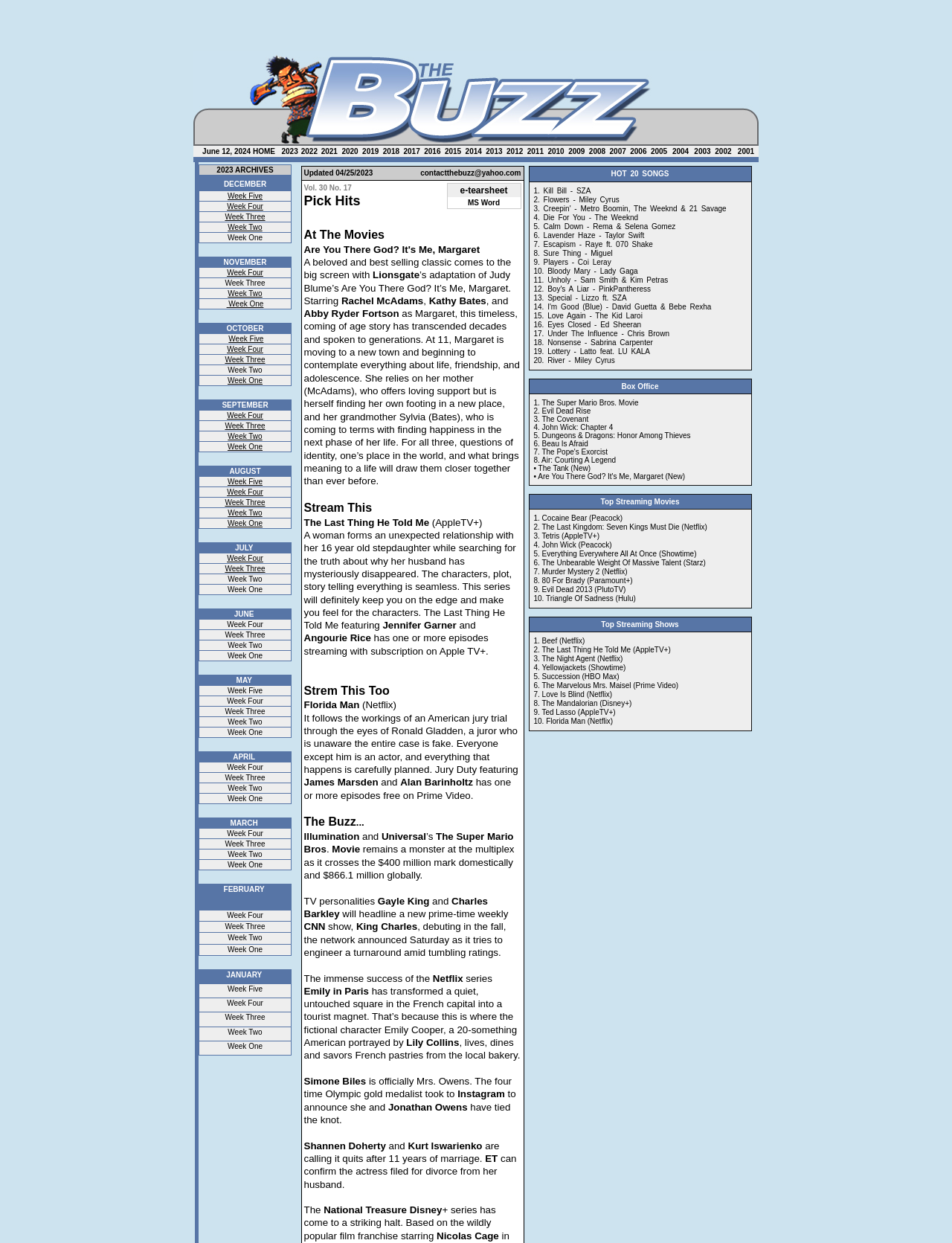Identify the bounding box coordinates of the section that should be clicked to achieve the task described: "Read Week Five".

[0.239, 0.154, 0.276, 0.161]